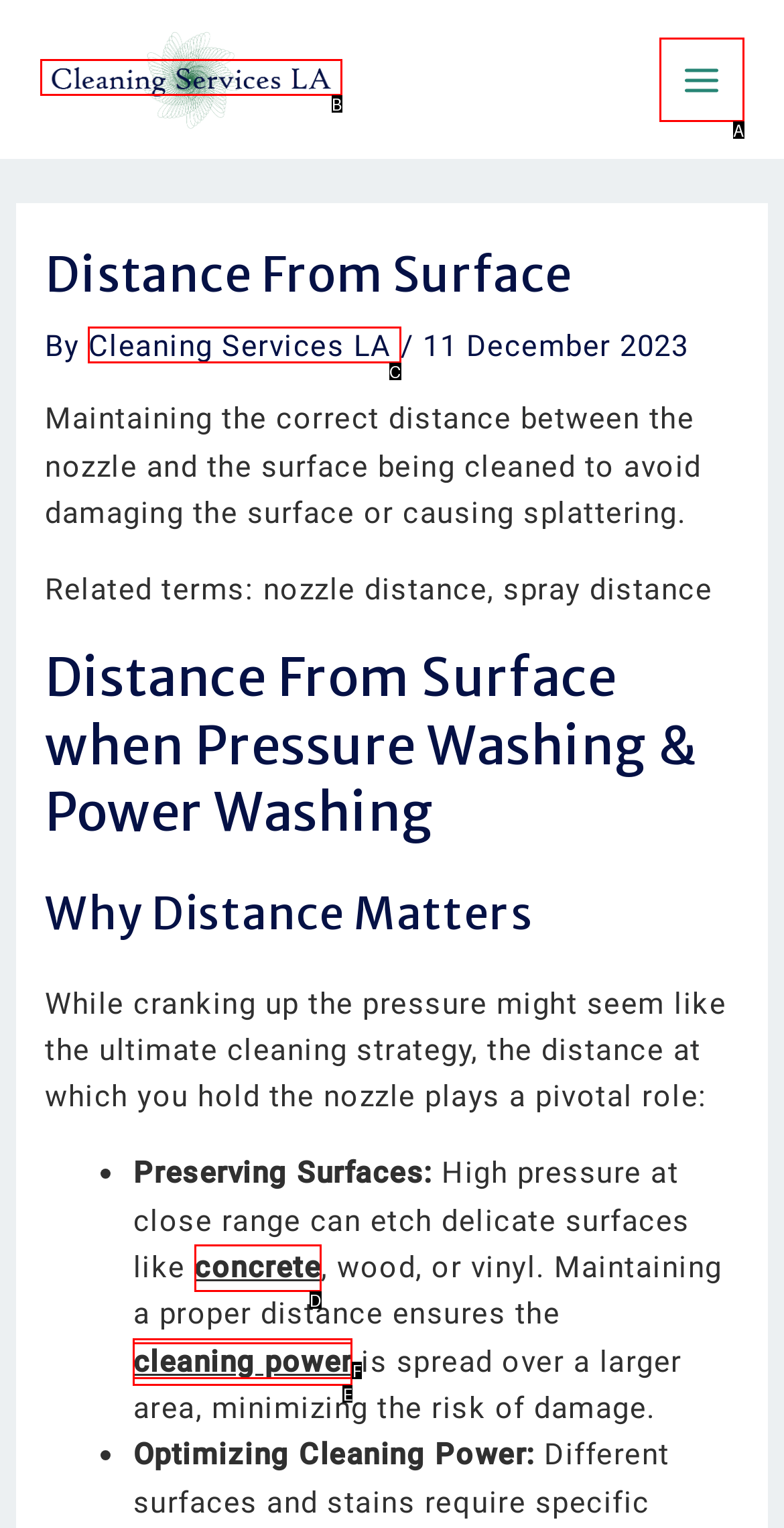Based on the description Donovan's Place, identify the most suitable HTML element from the options. Provide your answer as the corresponding letter.

None